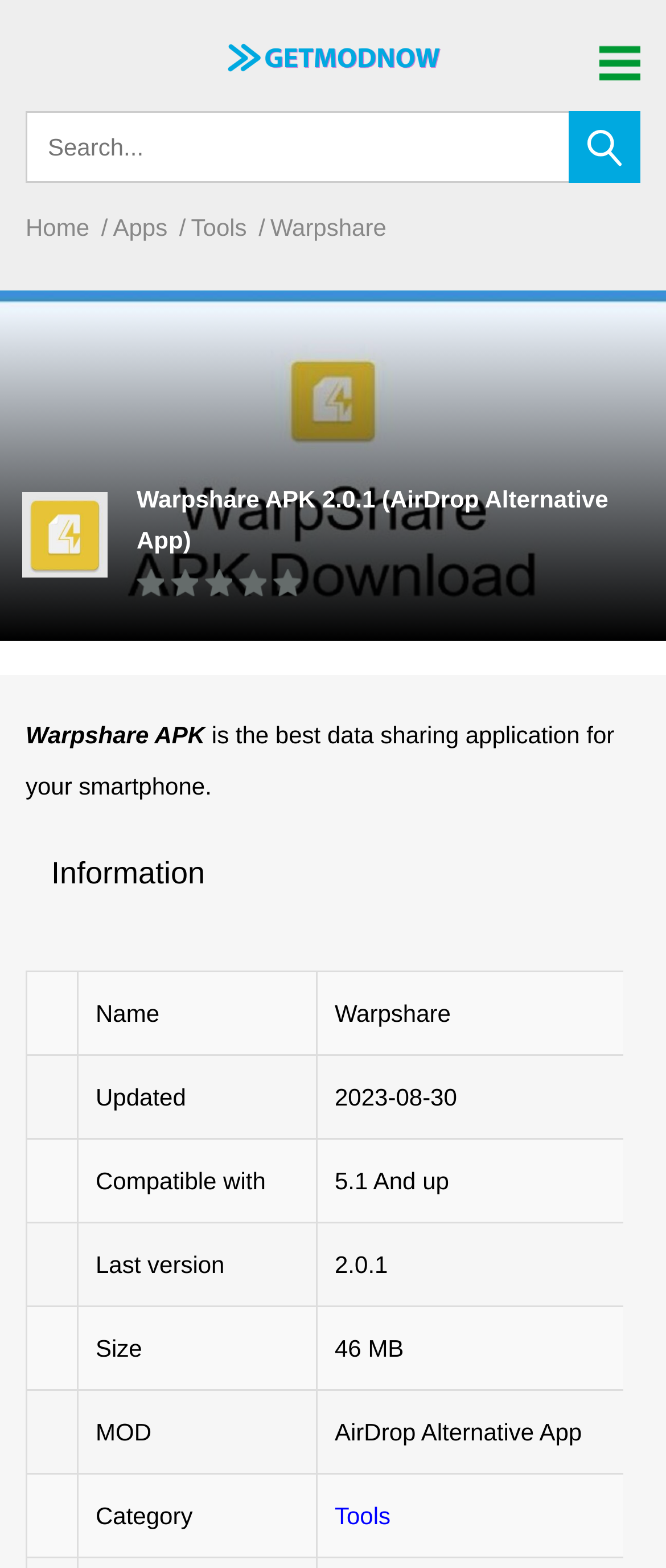Is there a search function on the page?
Answer the question with a single word or phrase by looking at the picture.

Yes